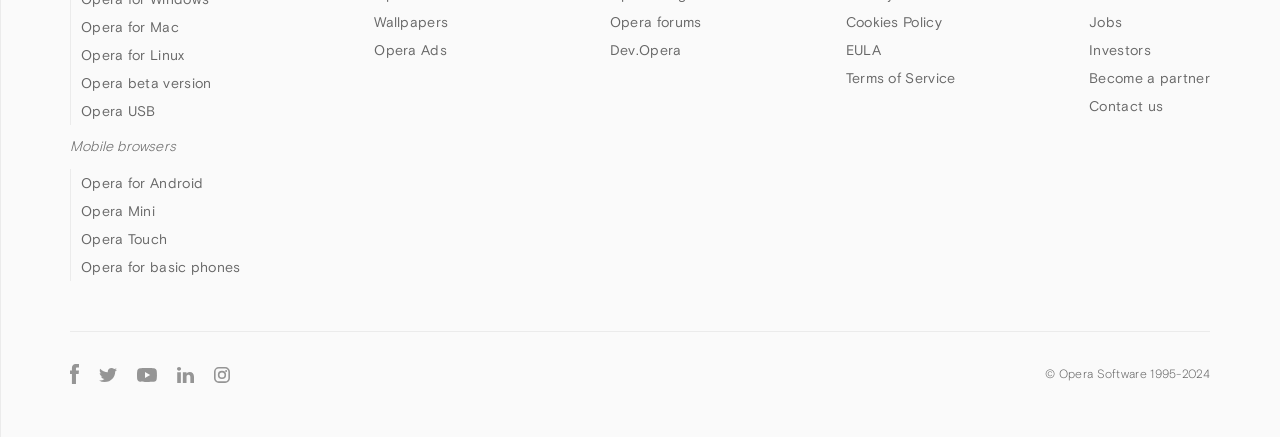How many social media platforms does Opera have an official presence on?
Give a detailed explanation using the information visible in the image.

Opera has official presence on five social media platforms: Facebook, Twitter, YouTube, LinkedIn, and Instagram, as evident from the links provided at the bottom of the webpage.